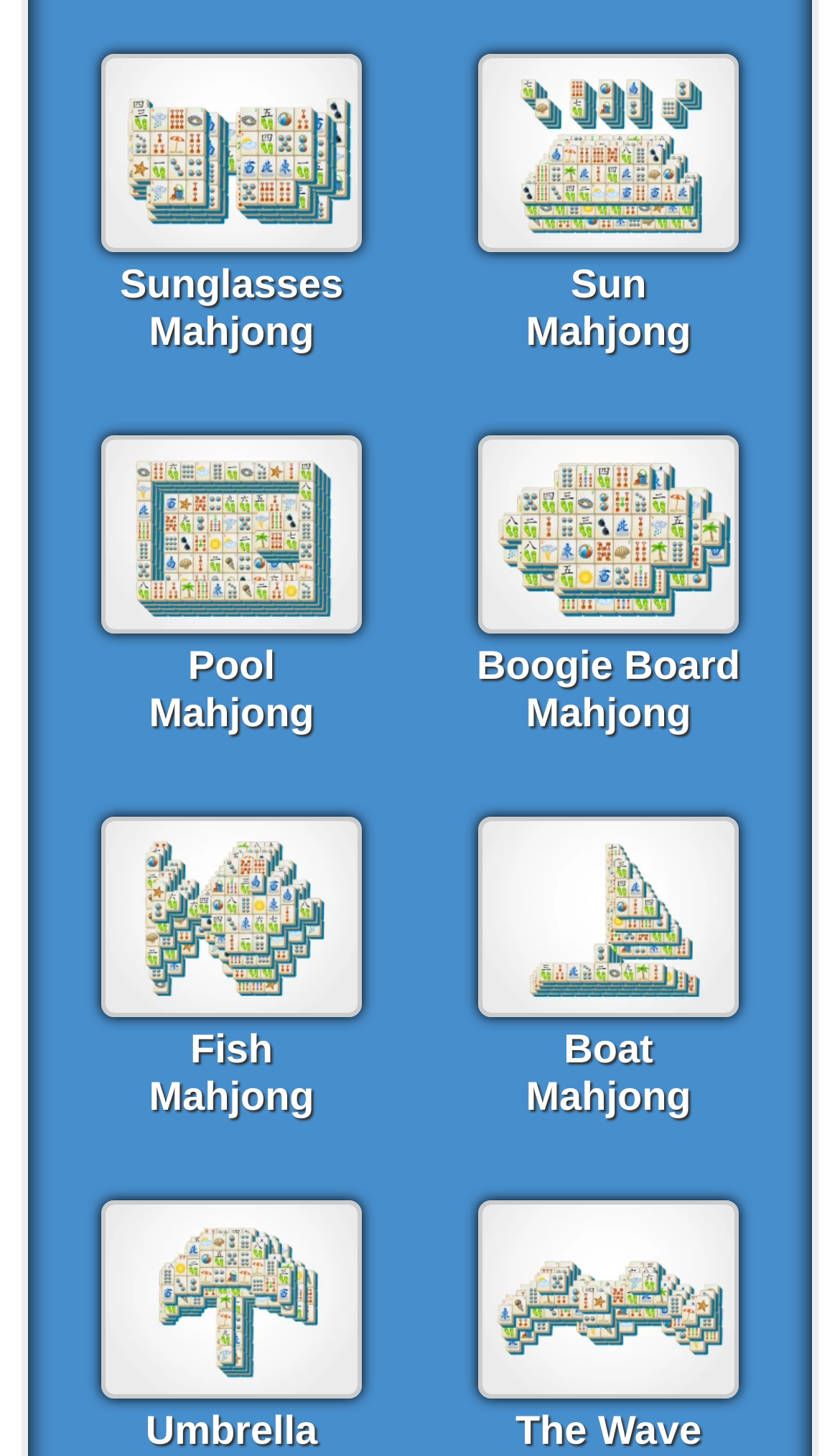Are the images on the webpage identical?
Based on the image, provide a one-word or brief-phrase response.

No